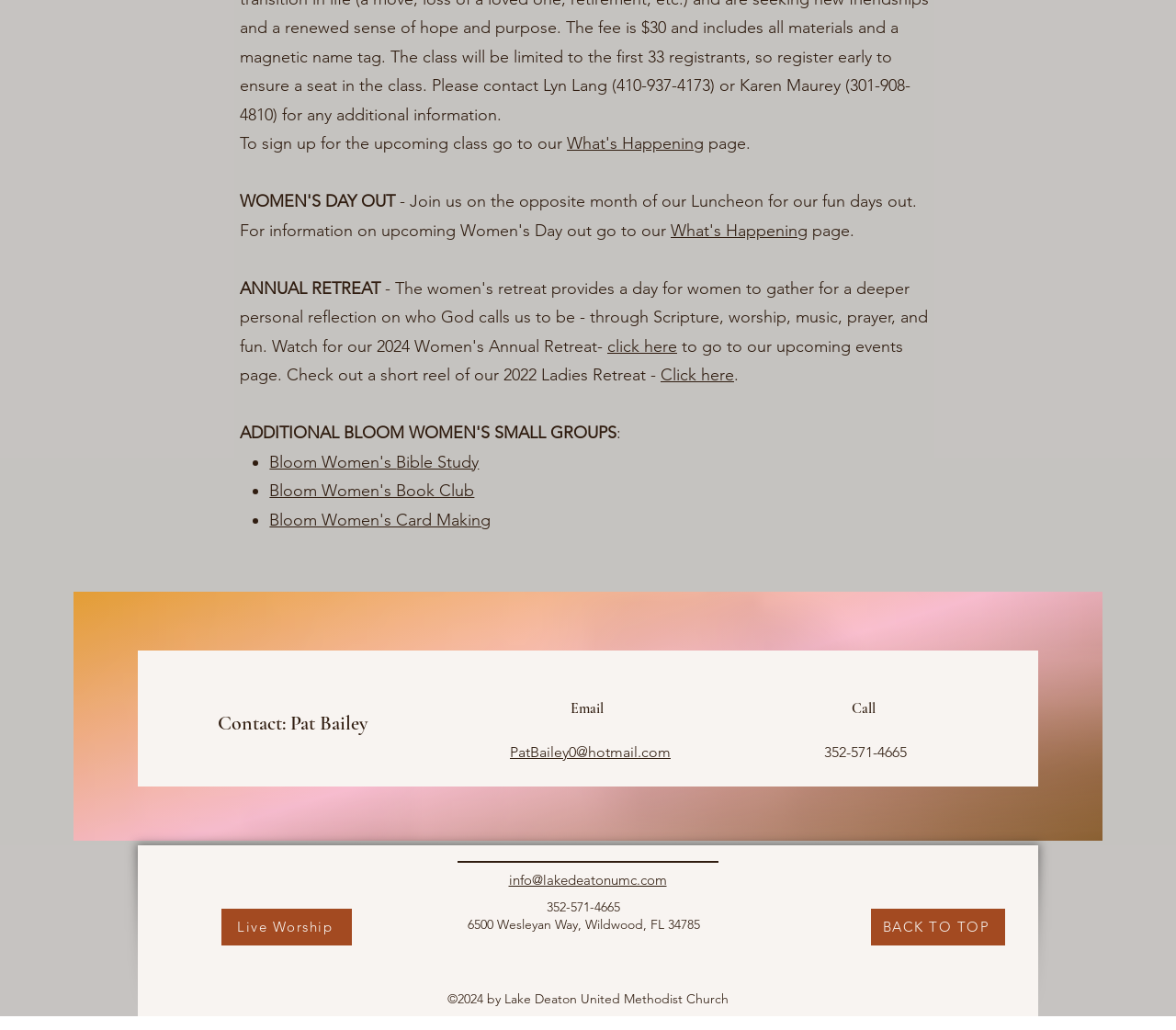What is the email address to contact Pat Bailey?
Refer to the image and answer the question using a single word or phrase.

PatBailey0@hotmail.com